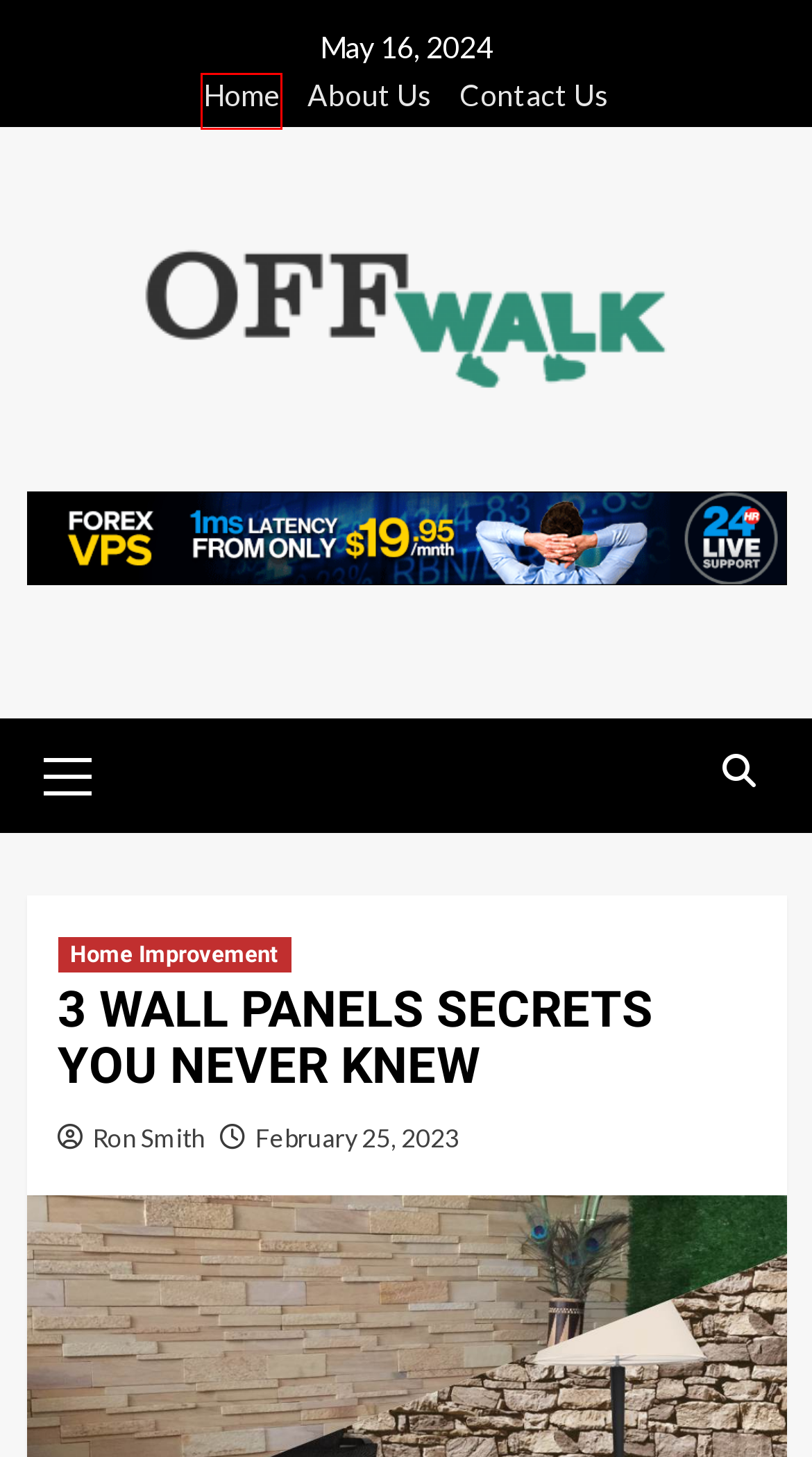Observe the screenshot of a webpage with a red bounding box highlighting an element. Choose the webpage description that accurately reflects the new page after the element within the bounding box is clicked. Here are the candidates:
A. February 2023 - OFF Walk
B. Wedding Archives - OFF Walk
C. January 2021 - OFF Walk
D. OFF Walk | General Blog
E. Contact Us - OFF Walk
F. June 2022 - OFF Walk
G. About Us - OFF Walk
H. Ron Smith, Author at OFF Walk

D